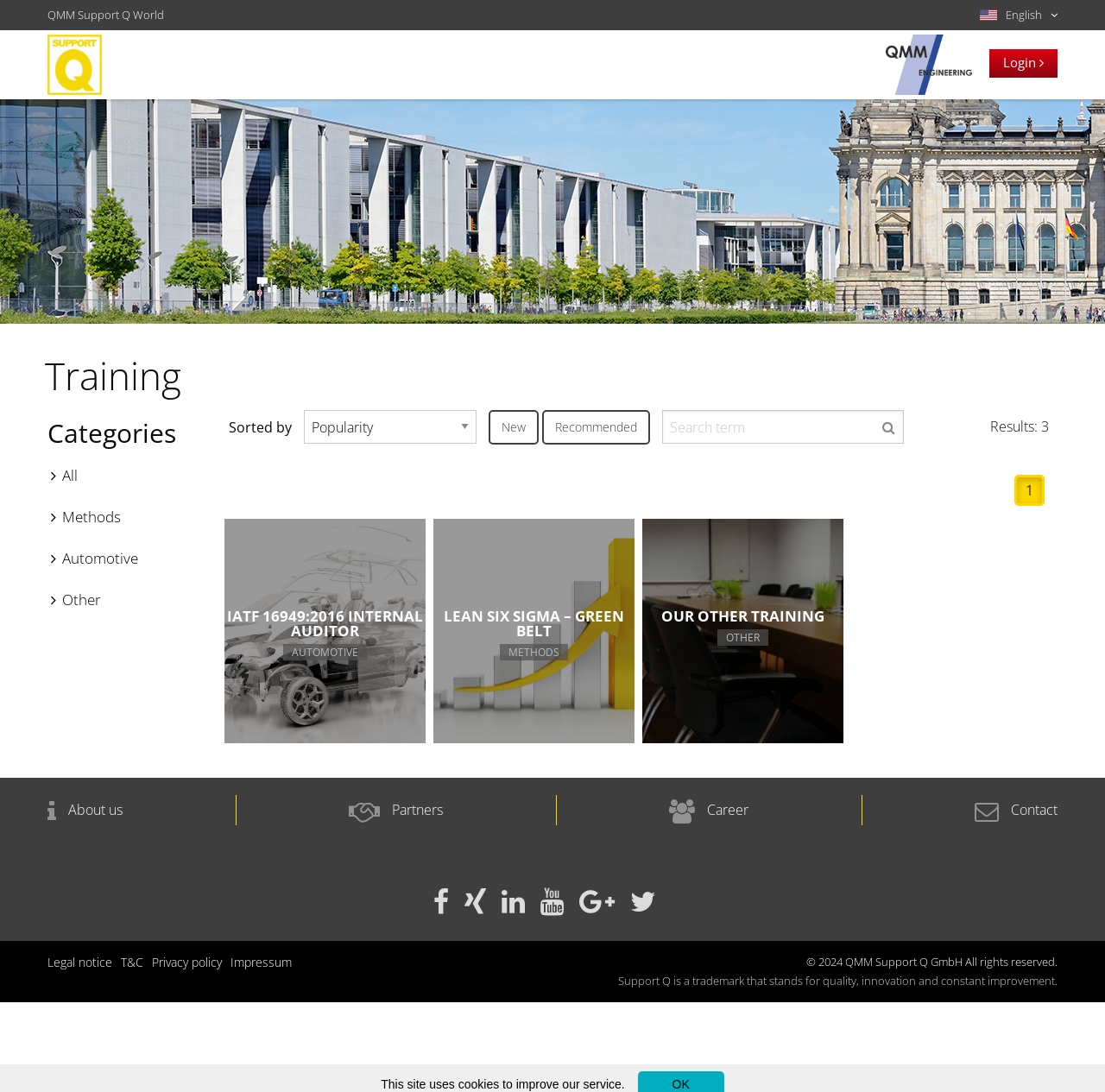What is the topic of the first training result?
Provide a concise answer using a single word or phrase based on the image.

IATF 16949:2016 INTERNAL AUDITOR